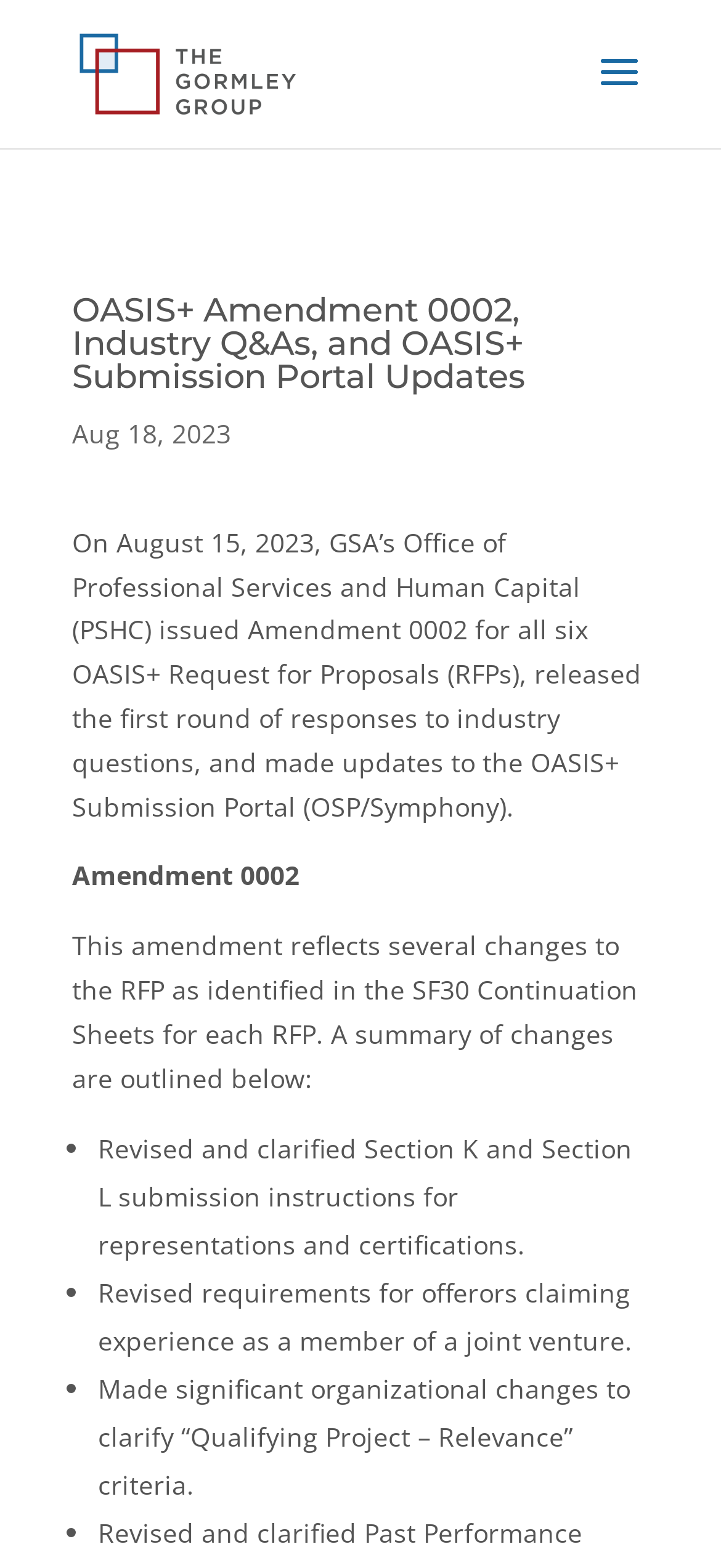Please find and provide the title of the webpage.

OASIS+ Amendment 0002, Industry Q&As, and OASIS+ Submission Portal Updates